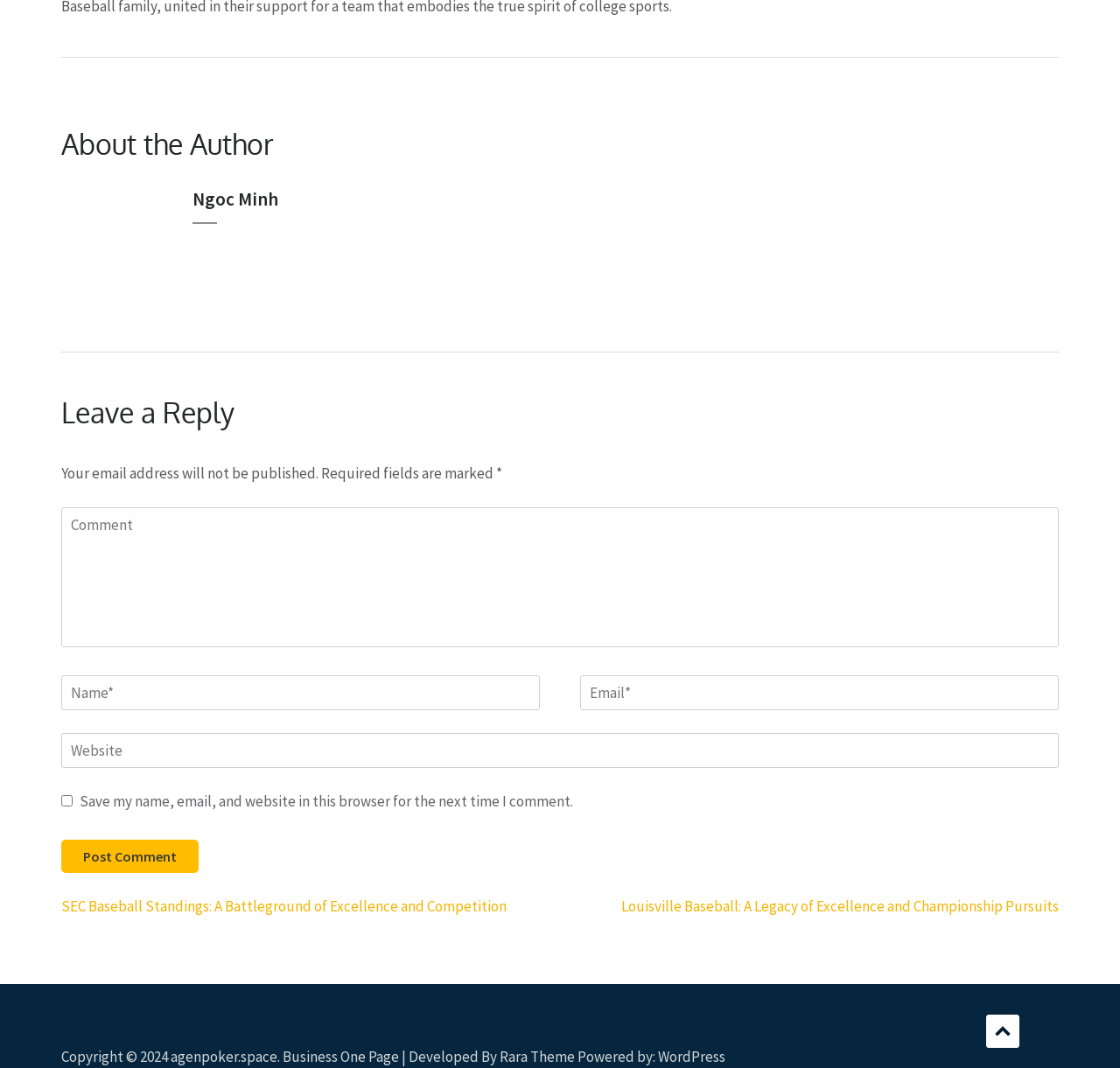Please identify the bounding box coordinates of the clickable area that will fulfill the following instruction: "Leave a comment". The coordinates should be in the format of four float numbers between 0 and 1, i.e., [left, top, right, bottom].

[0.055, 0.372, 0.945, 0.403]